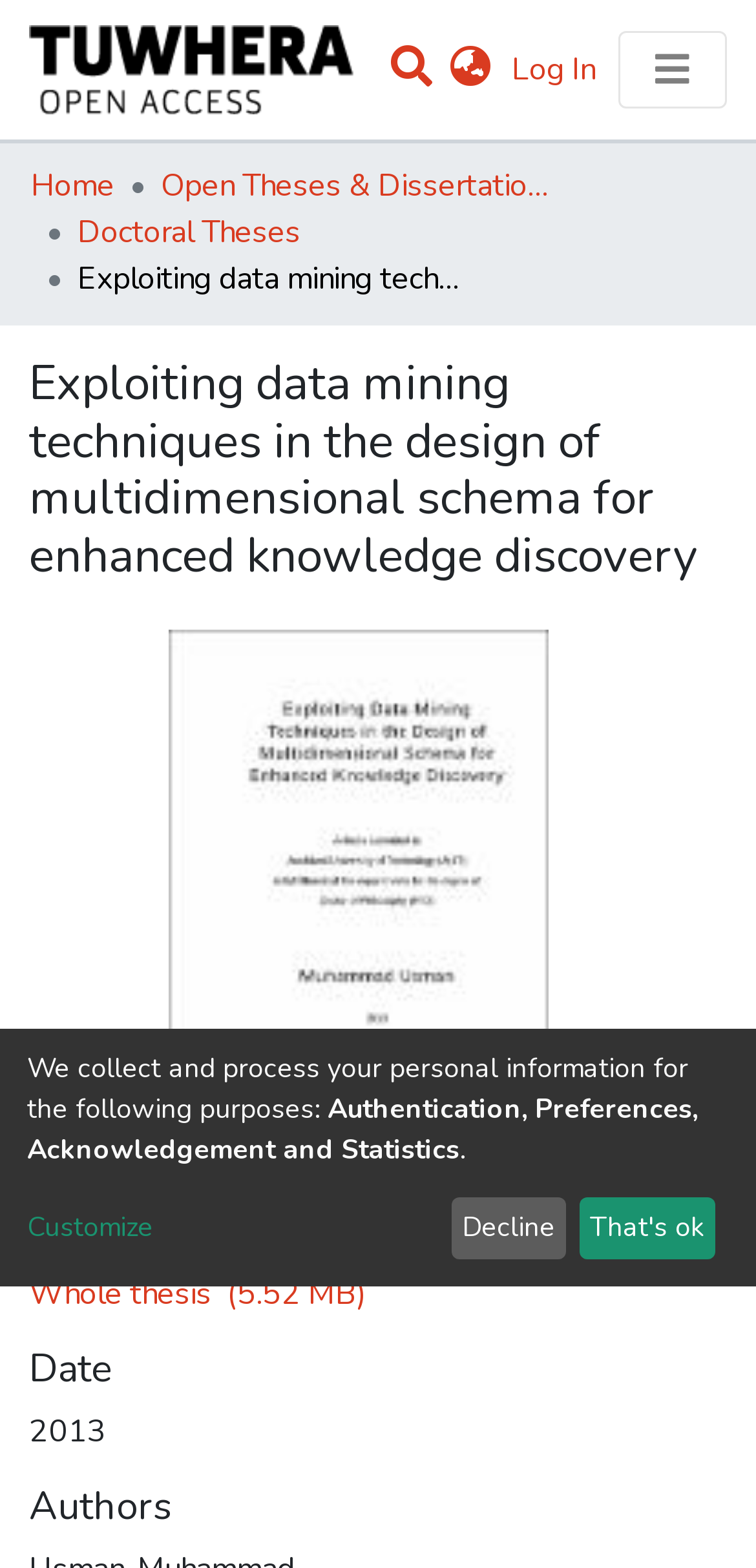What is the date of the thesis?
Give a detailed response to the question by analyzing the screenshot.

The date of the thesis can be found in the section labeled 'Date', which displays the year '2013'.